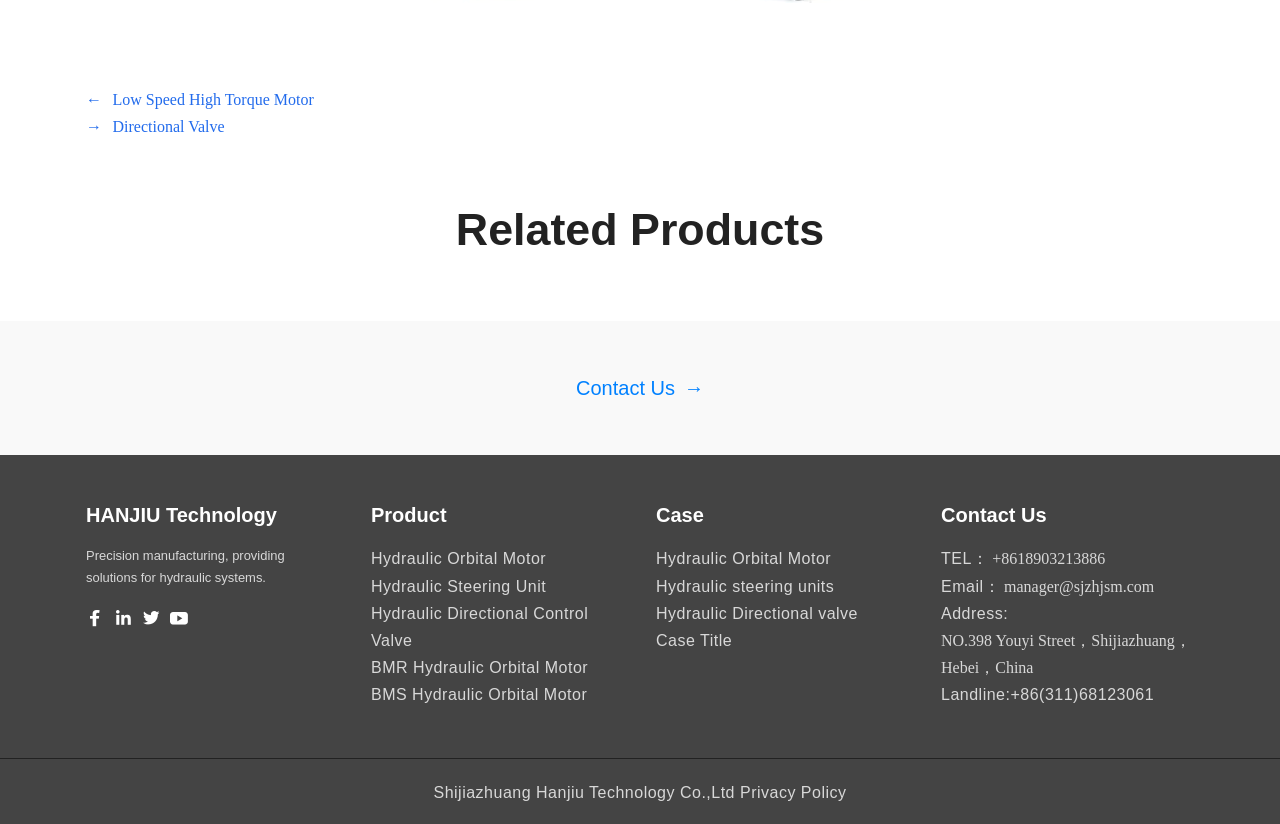Locate the bounding box coordinates of the area to click to fulfill this instruction: "Learn about Hydraulic Orbital Motor". The bounding box should be presented as four float numbers between 0 and 1, in the order [left, top, right, bottom].

[0.29, 0.668, 0.427, 0.689]